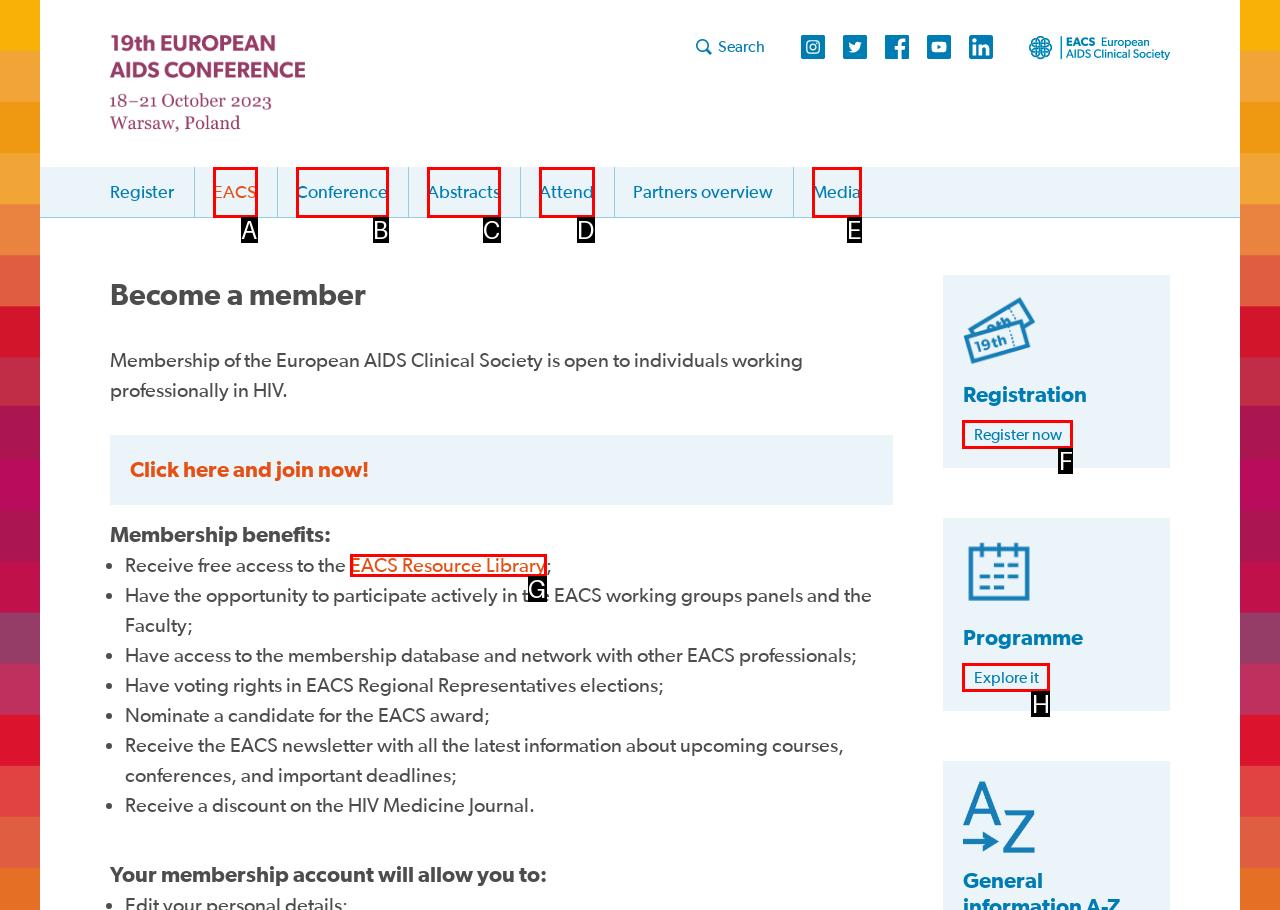Identify the bounding box that corresponds to: EACS
Respond with the letter of the correct option from the provided choices.

A